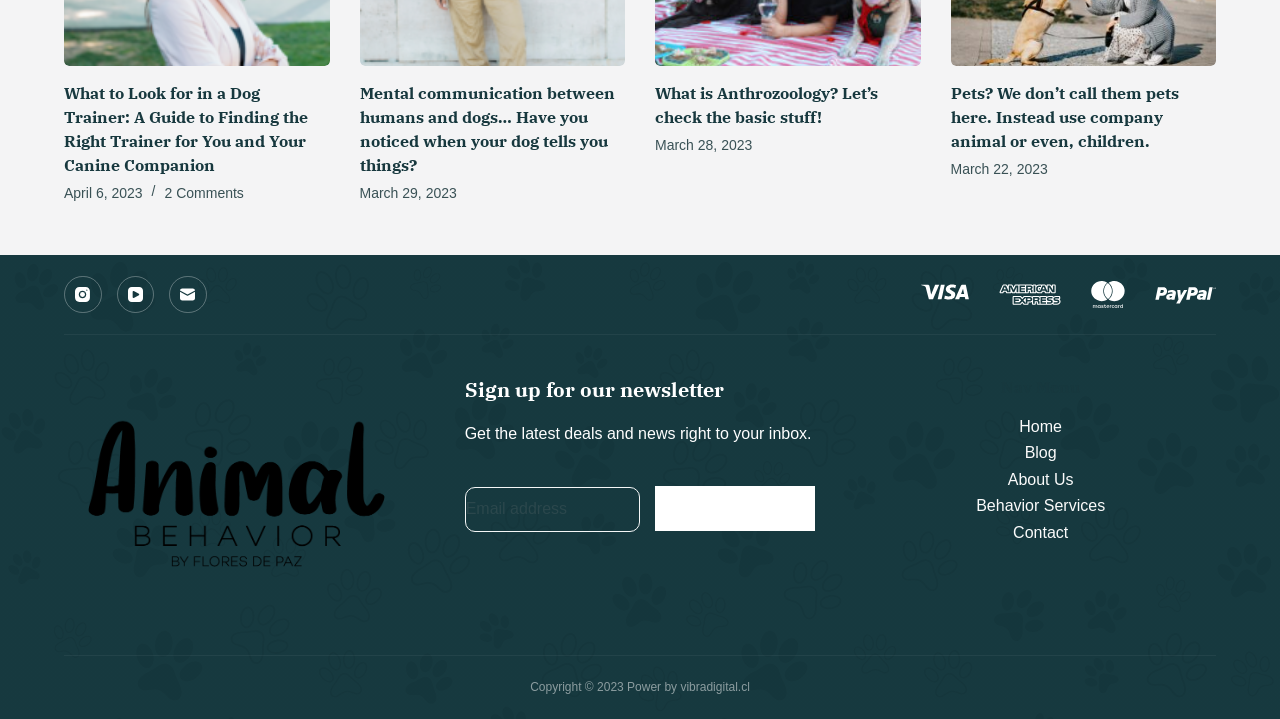Please identify the bounding box coordinates of the region to click in order to complete the given instruction: "Subscribe to the newsletter". The coordinates should be four float numbers between 0 and 1, i.e., [left, top, right, bottom].

[0.512, 0.675, 0.637, 0.738]